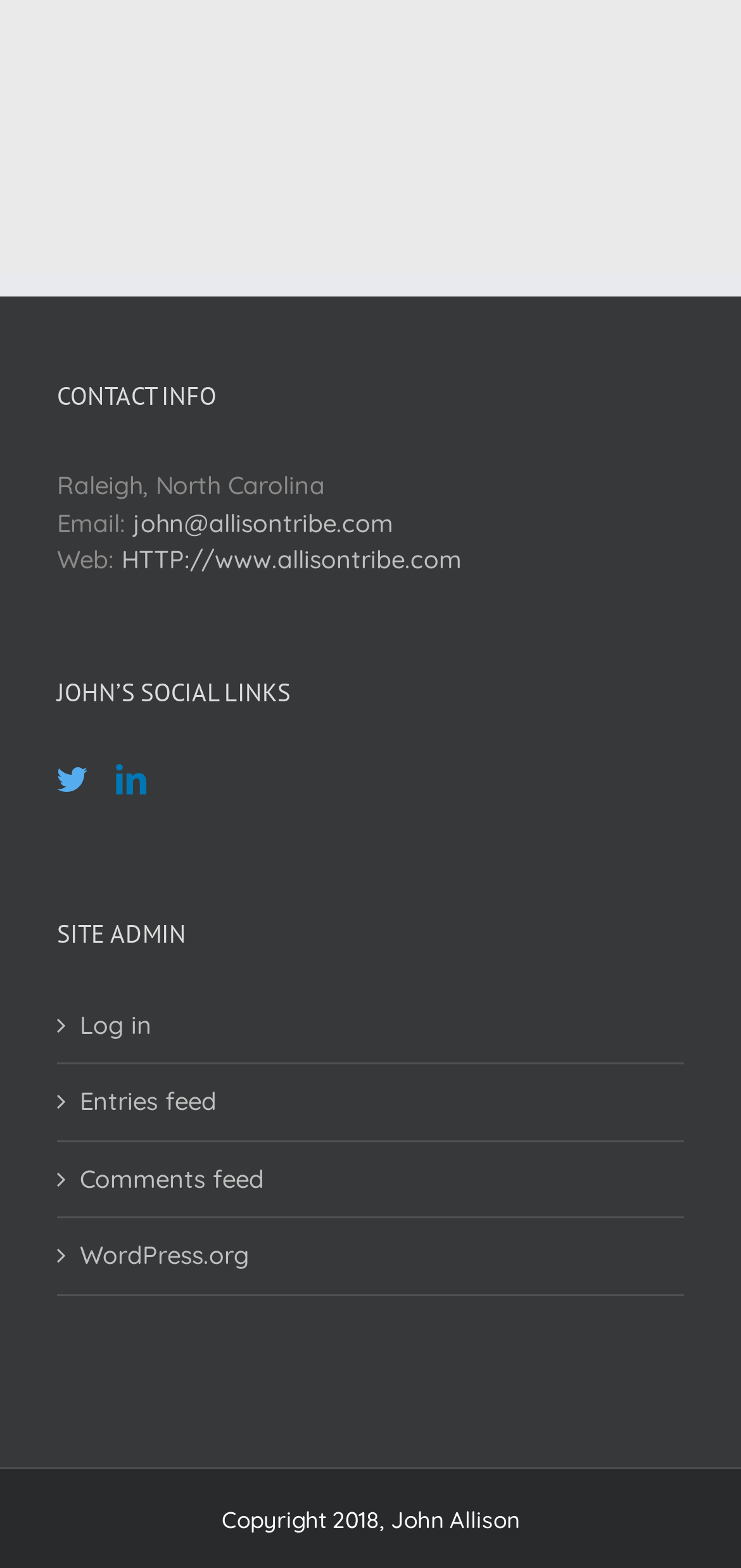Determine the bounding box coordinates of the region I should click to achieve the following instruction: "Log in to the site". Ensure the bounding box coordinates are four float numbers between 0 and 1, i.e., [left, top, right, bottom].

[0.108, 0.642, 0.897, 0.665]